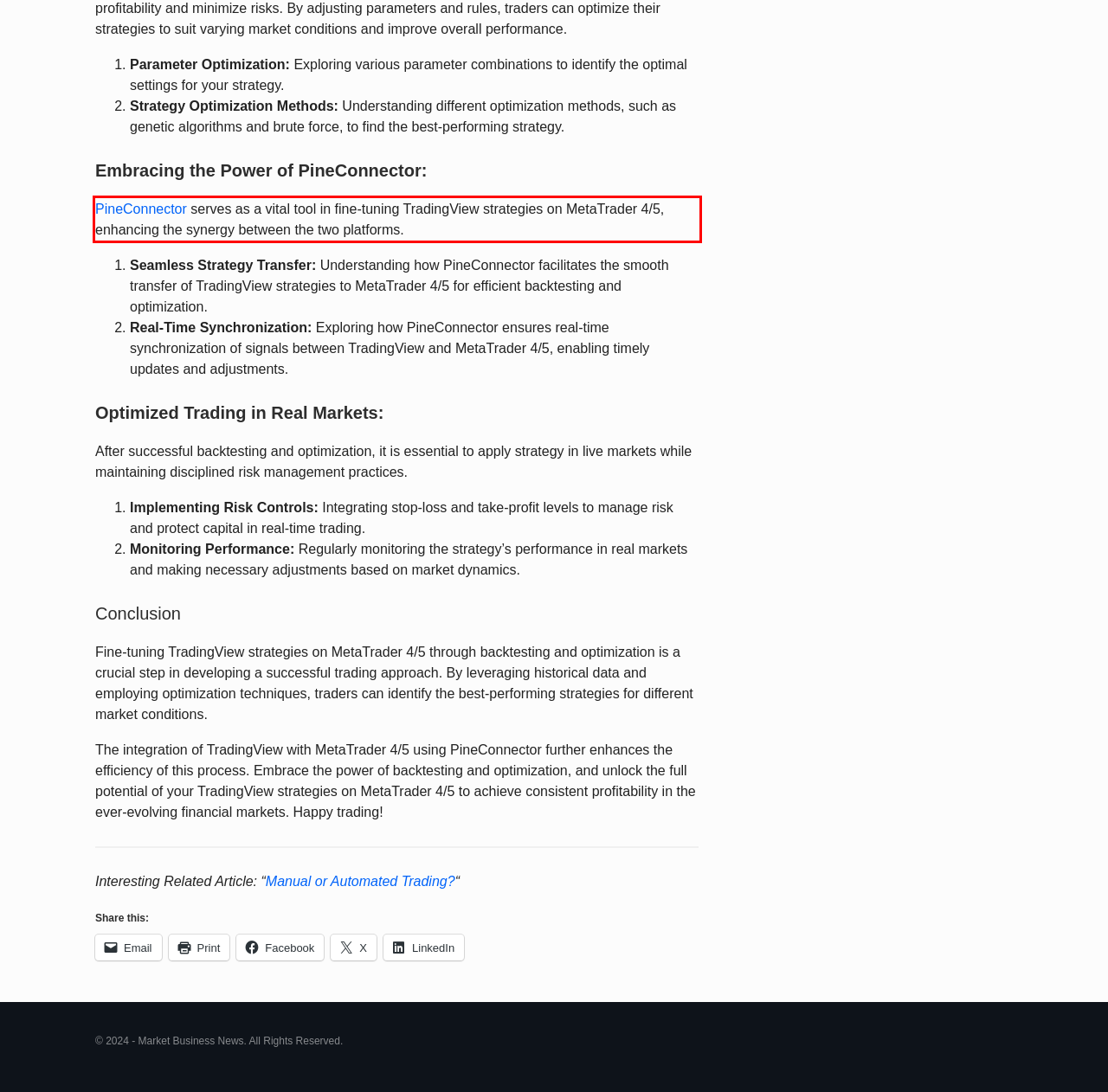Your task is to recognize and extract the text content from the UI element enclosed in the red bounding box on the webpage screenshot.

PineConnector serves as a vital tool in fine-tuning TradingView strategies on MetaTrader 4/5, enhancing the synergy between the two platforms.